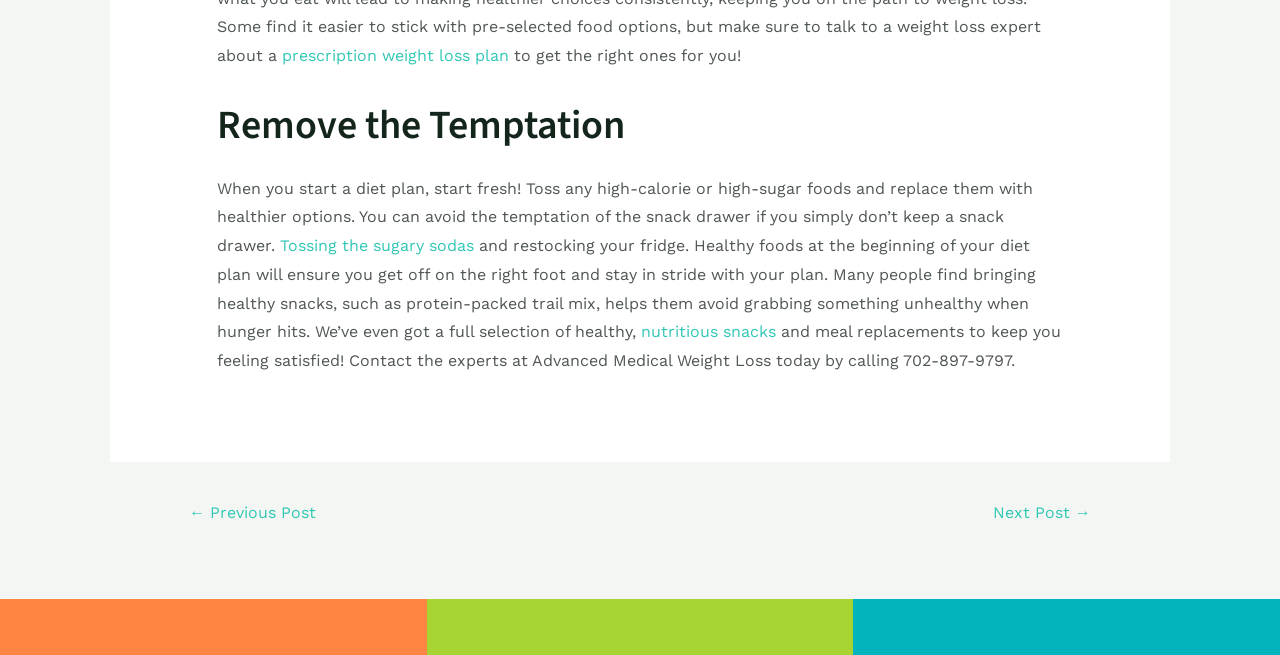What is the purpose of removing high-calorie foods?
Provide a short answer using one word or a brief phrase based on the image.

To avoid temptation